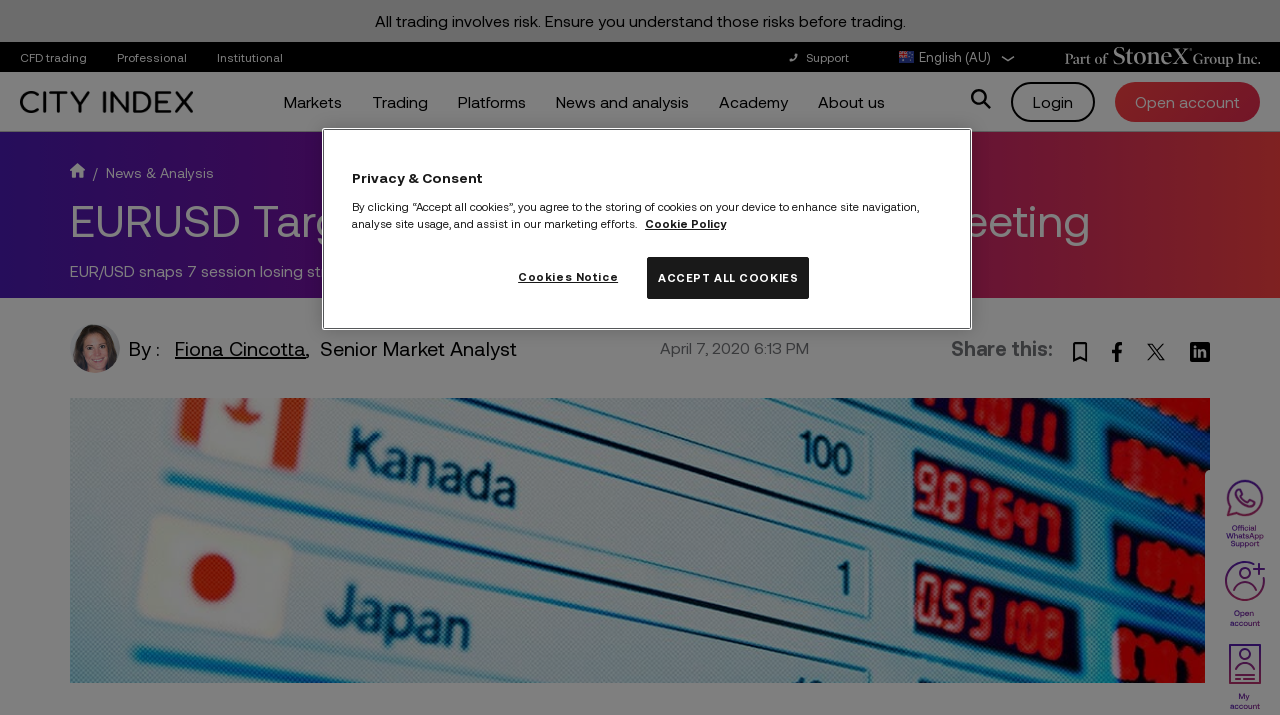Identify the bounding box coordinates for the region to click in order to carry out this instruction: "Search for something". Provide the coordinates using four float numbers between 0 and 1, formatted as [left, top, right, bottom].

[0.759, 0.13, 0.774, 0.157]